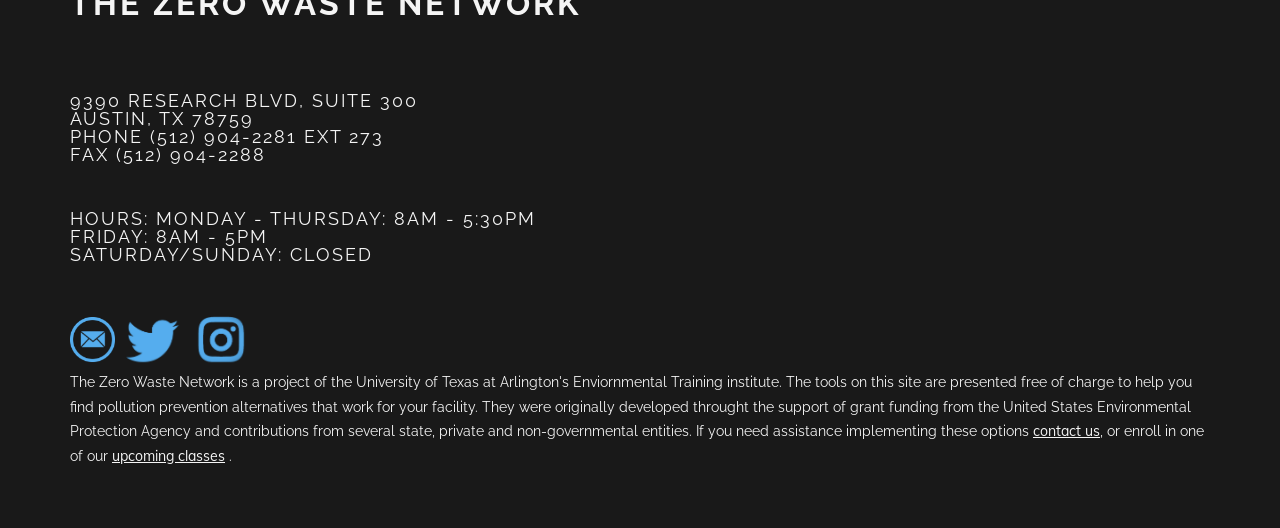What is the phone number of the office?
Based on the image, answer the question with as much detail as possible.

The phone number can be found in the top section of the webpage, which contains the office's address and contact information.